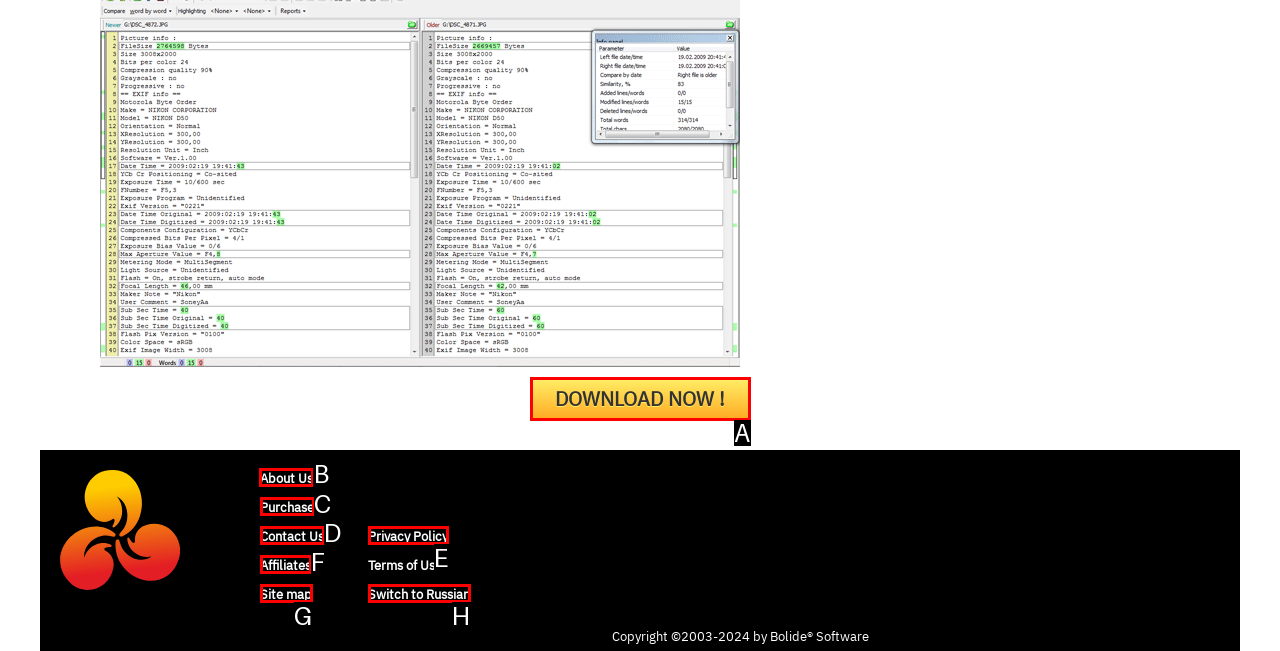For the instruction: learn about the company, which HTML element should be clicked?
Respond with the letter of the appropriate option from the choices given.

B